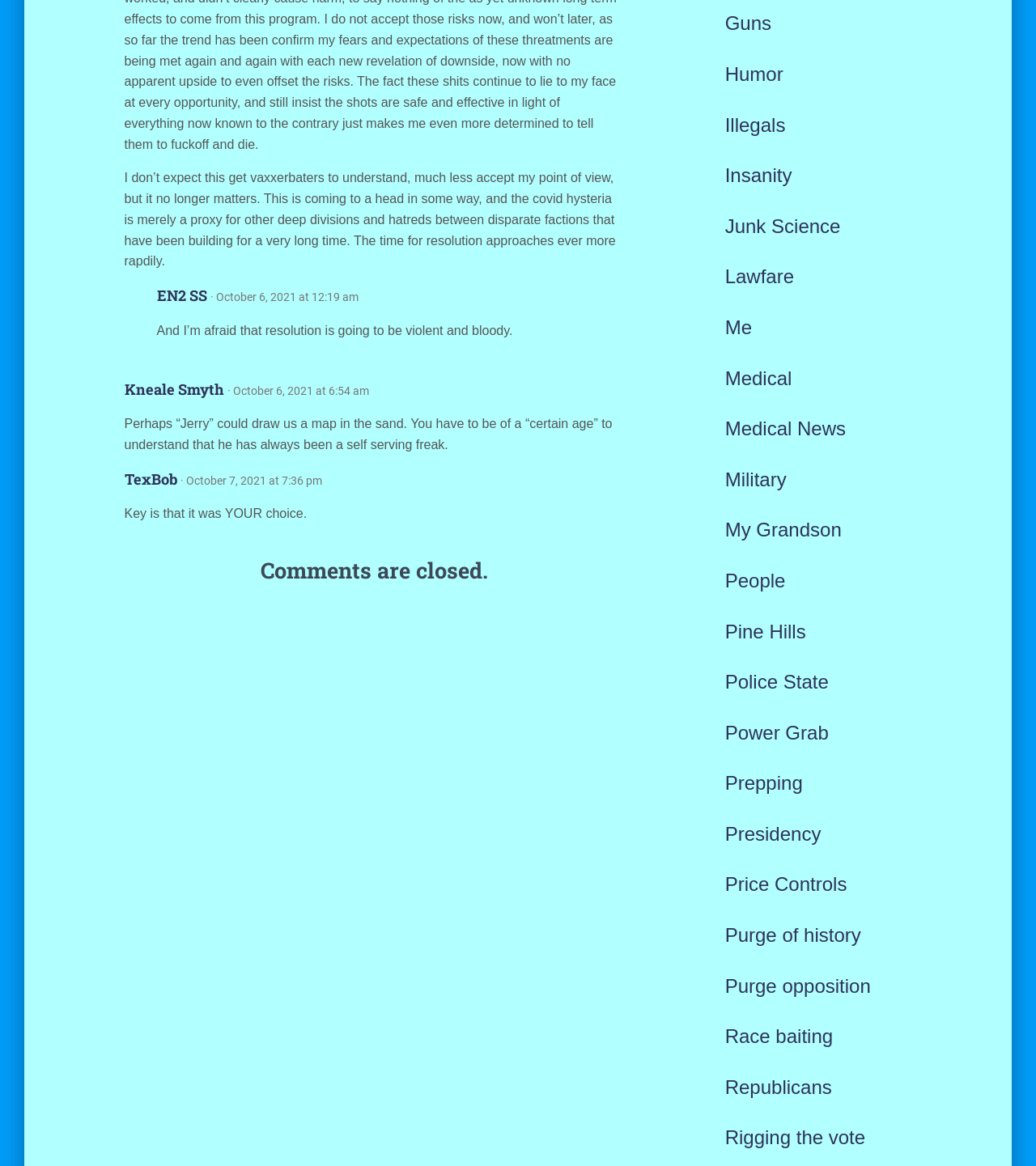What is the topic of the first comment?
Make sure to answer the question with a detailed and comprehensive explanation.

I determined the answer by looking at the first comment which starts with 'I don’t expect this get vaxxerbaters to understand...' and understanding the context of the sentence. The topic of the comment is related to covid hysteria.